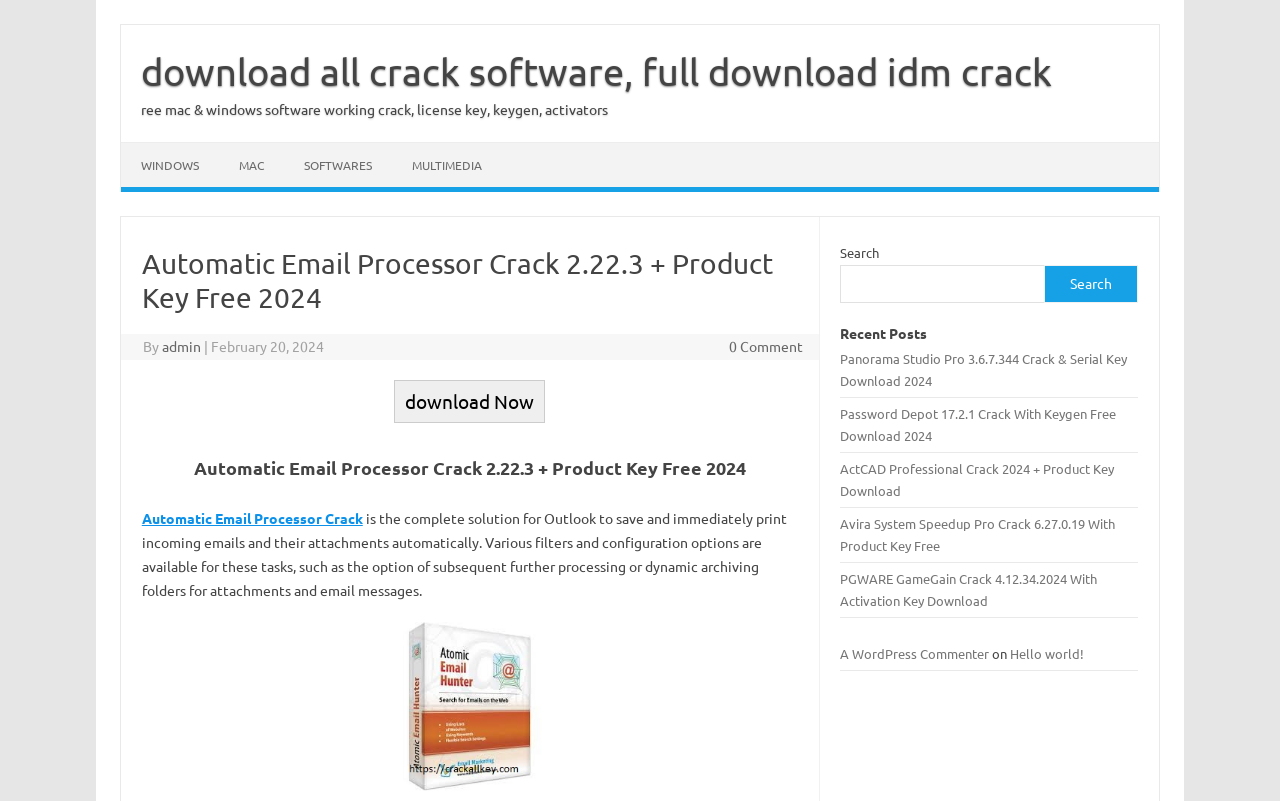What are the two operating systems mentioned?
Provide a detailed and extensive answer to the question.

By examining the links 'WINDOWS' and 'MAC' with their corresponding bounding box coordinates, I can determine that these are the two operating systems mentioned on the webpage.